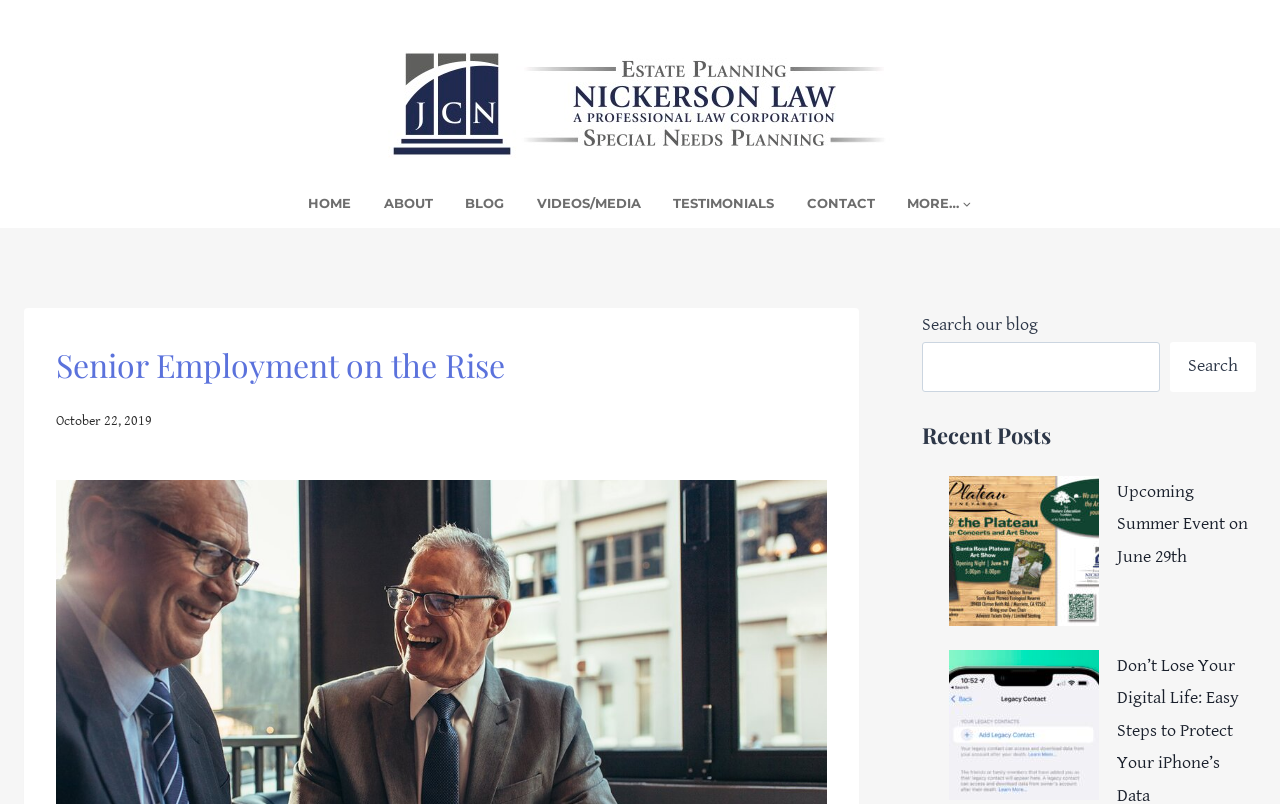Summarize the webpage with intricate details.

The webpage is about Senior Employment on the Rise, with a focus on Nickerson Law: A Professional Corporation. At the top, there is a logo and a link to the corporation's website, situated near the center of the page. Below this, a primary navigation menu is located, spanning across the page, with links to various sections such as HOME, ABOUT, BLOG, VIDEOS/MEDIA, TESTIMONIALS, CONTACT, and MORE….

On the left side of the page, there is a header section with a heading "Senior Employment on the Rise" and a time stamp "October 22, 2019". To the right of this, a search bar is located, allowing users to search the blog. Below the search bar, a heading "Recent Posts" is displayed.

The page features three images, one of which is an advertisement for the Santa Rosa Plateau Art Show, sponsored by Nickerson Law. The other two images are related to blog posts, one about an upcoming summer event and the other about Apple Legacy Contacts.

There are two links to blog posts, one titled "Upcoming Summer Event on June 29th" and the other with a description about Apple Legacy Contacts. Overall, the webpage appears to be a blog or news section of the Nickerson Law website, with a focus on senior employment and other related topics.